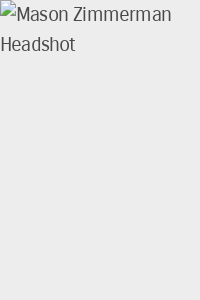What is the focus of Atlanta's urban development trends?
Based on the image, provide a one-word or brief-phrase response.

Vibrant, accessible urban living